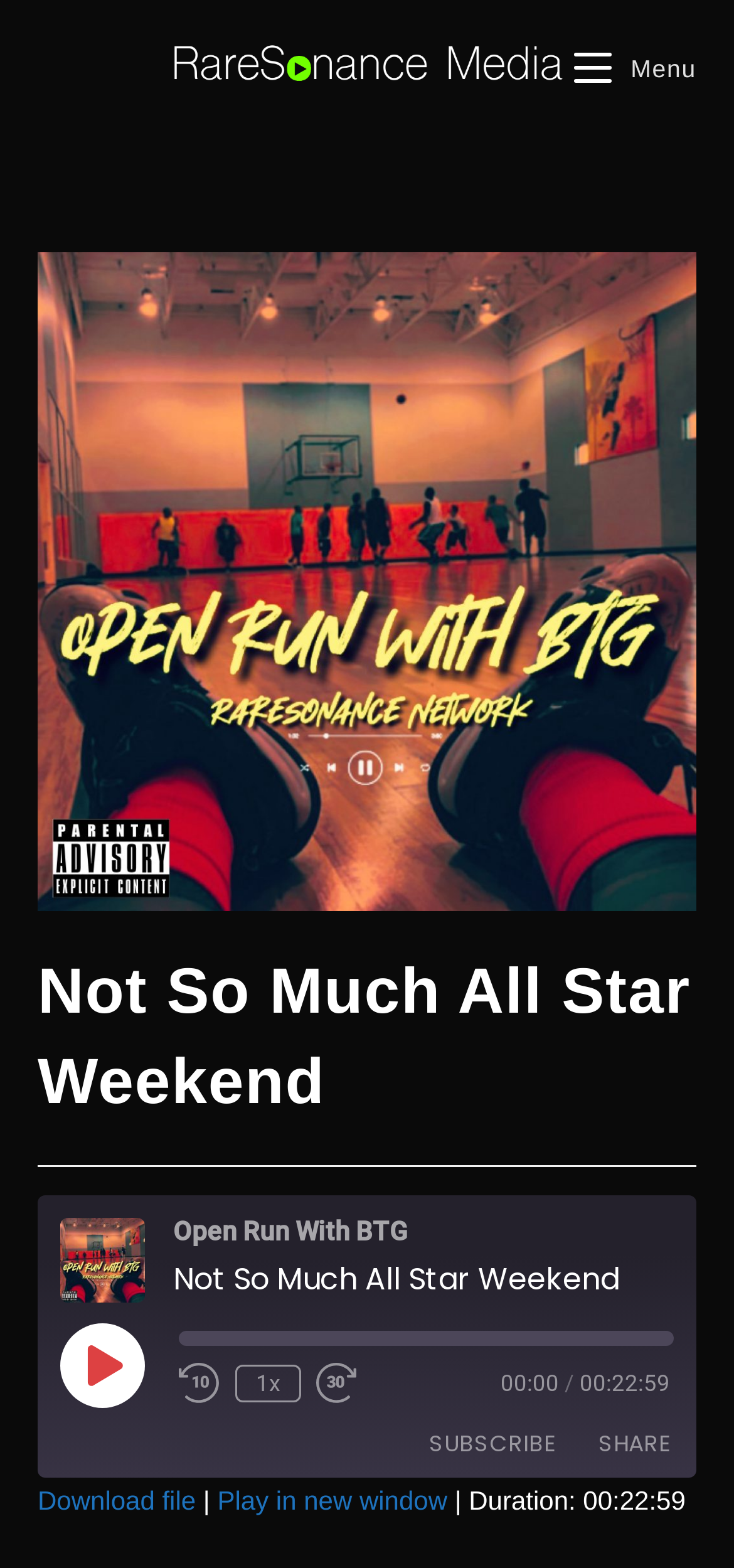Please reply with a single word or brief phrase to the question: 
What are the playback control options?

Rewind, Play, Fast Forward